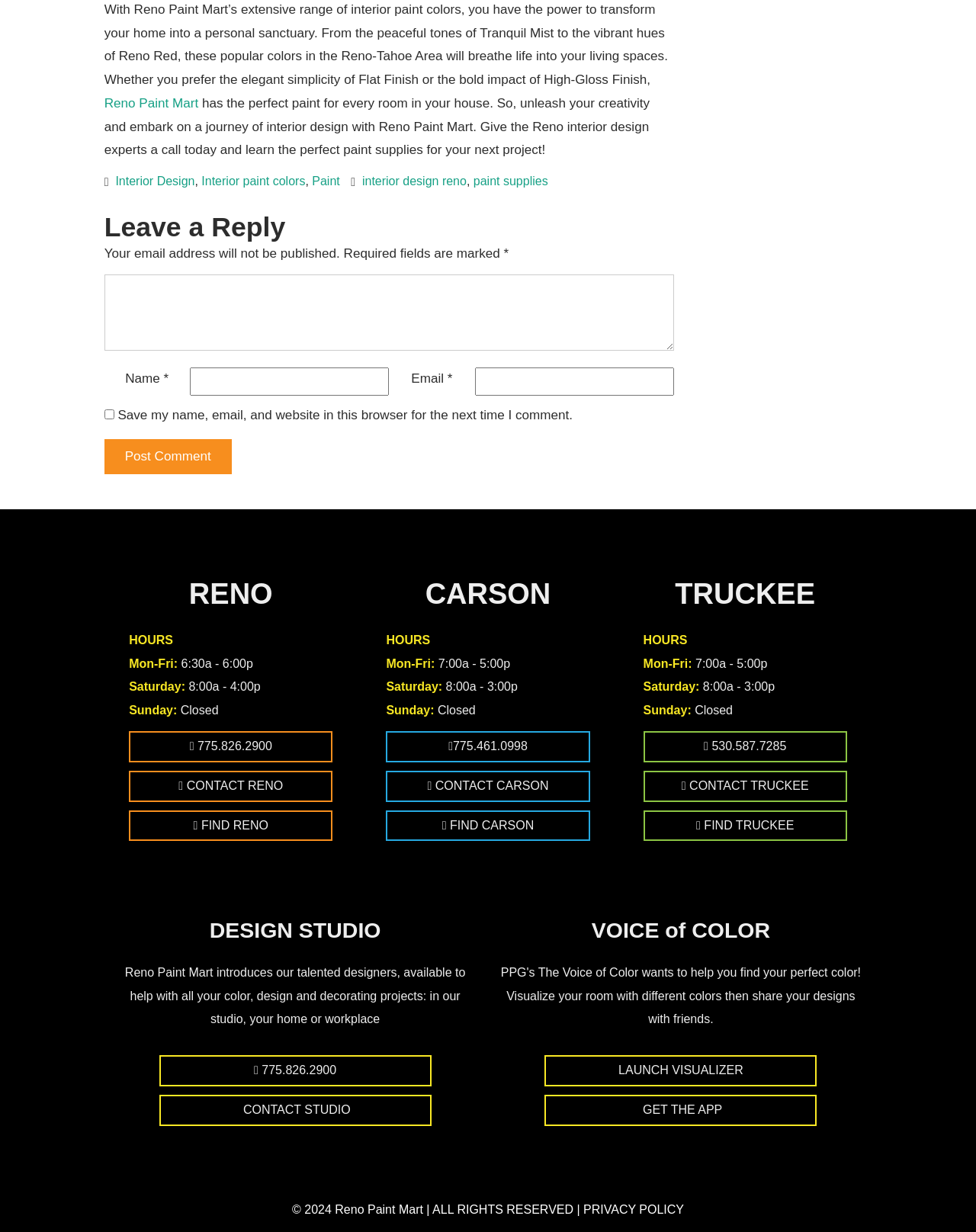Give a one-word or short-phrase answer to the following question: 
What is the phone number of the Reno location?

775.826.2900